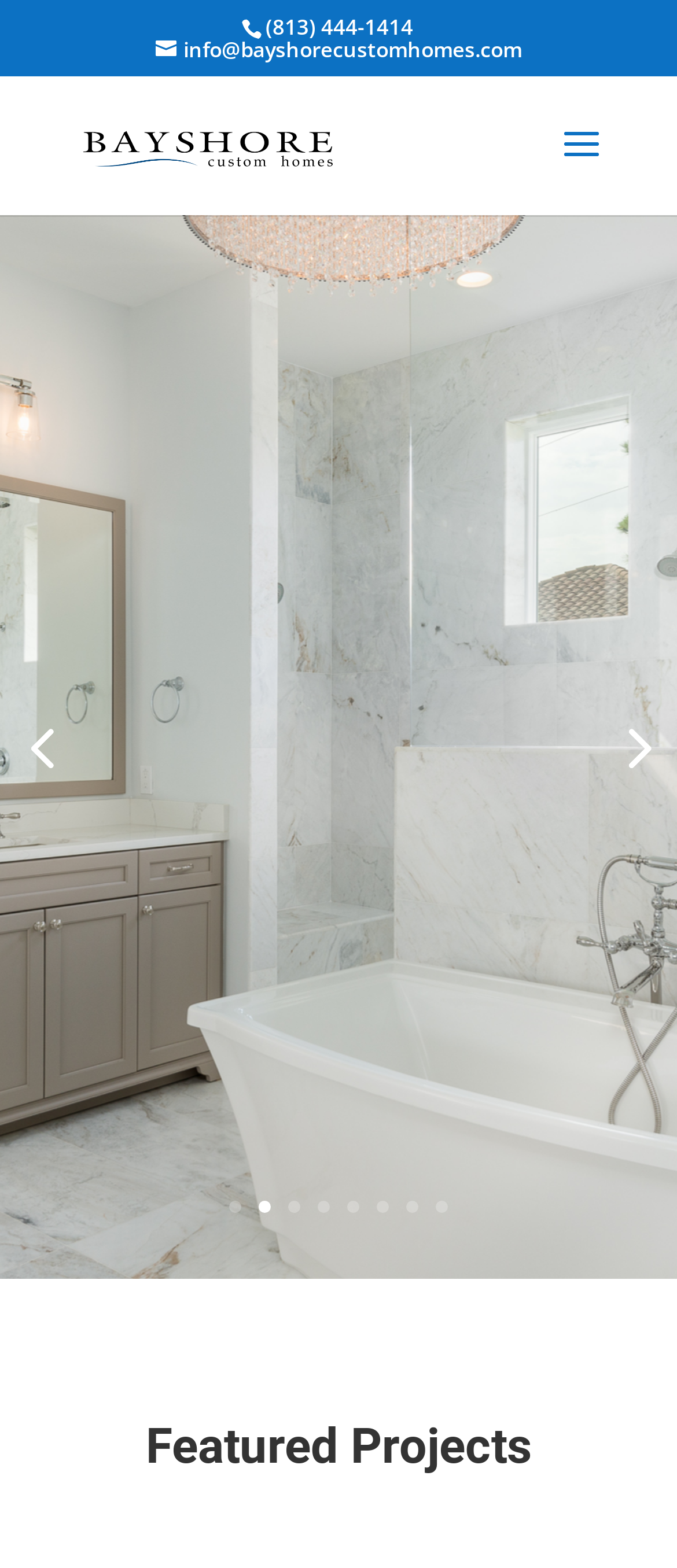What is the title of the section below the navigation menu?
Can you offer a detailed and complete answer to this question?

I looked at the heading element with the bounding box coordinates [0.1, 0.904, 0.9, 0.952] which contains the text 'Featured Projects', indicating it is the title of the section below the navigation menu.